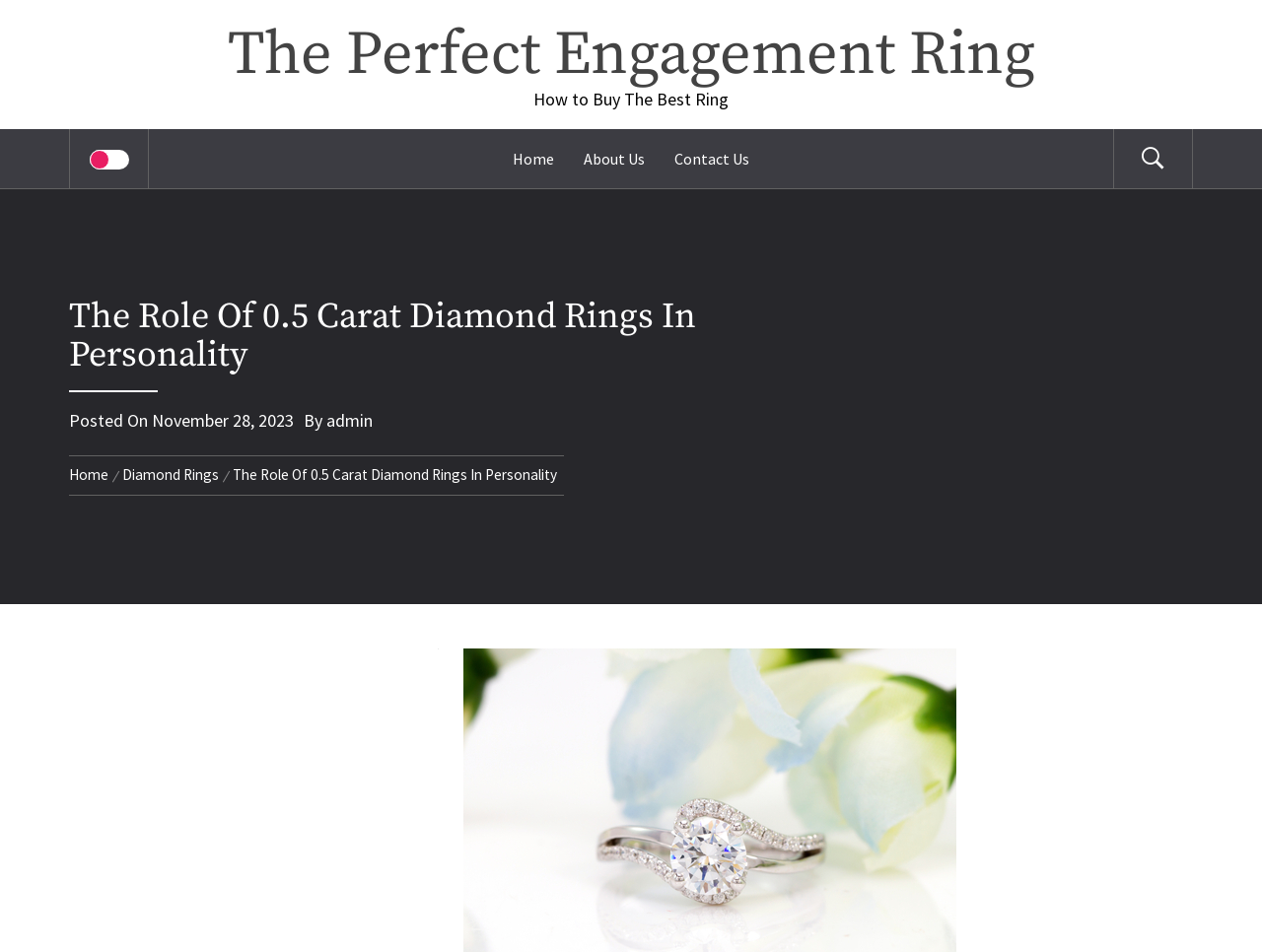Specify the bounding box coordinates of the element's region that should be clicked to achieve the following instruction: "Read the article posted on November 28, 2023". The bounding box coordinates consist of four float numbers between 0 and 1, in the format [left, top, right, bottom].

[0.12, 0.43, 0.233, 0.453]